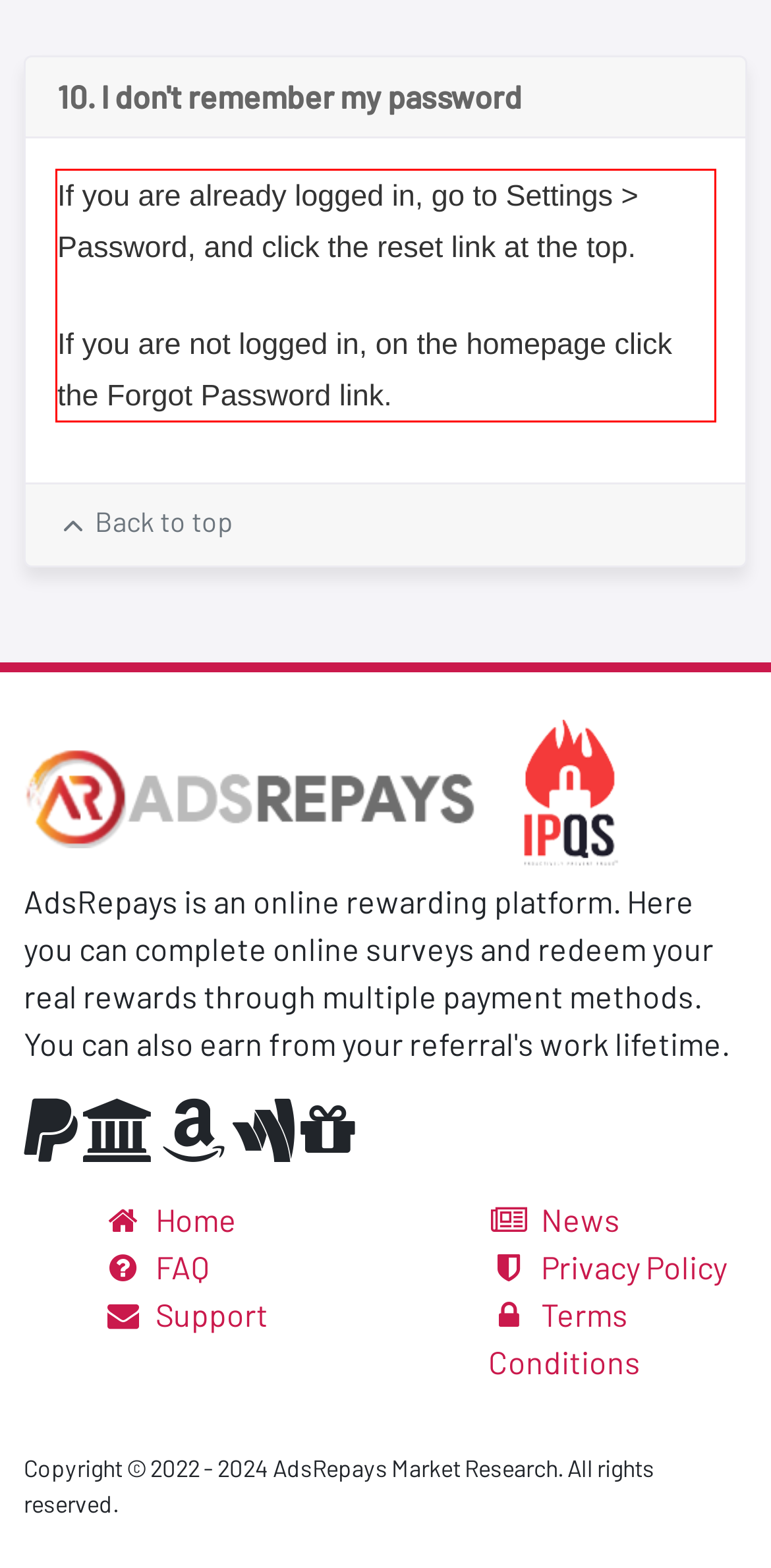Identify the text within the red bounding box on the webpage screenshot and generate the extracted text content.

If you are already logged in, go to Settings > Password, and click the reset link at the top. If you are not logged in, on the homepage click the Forgot Password link.